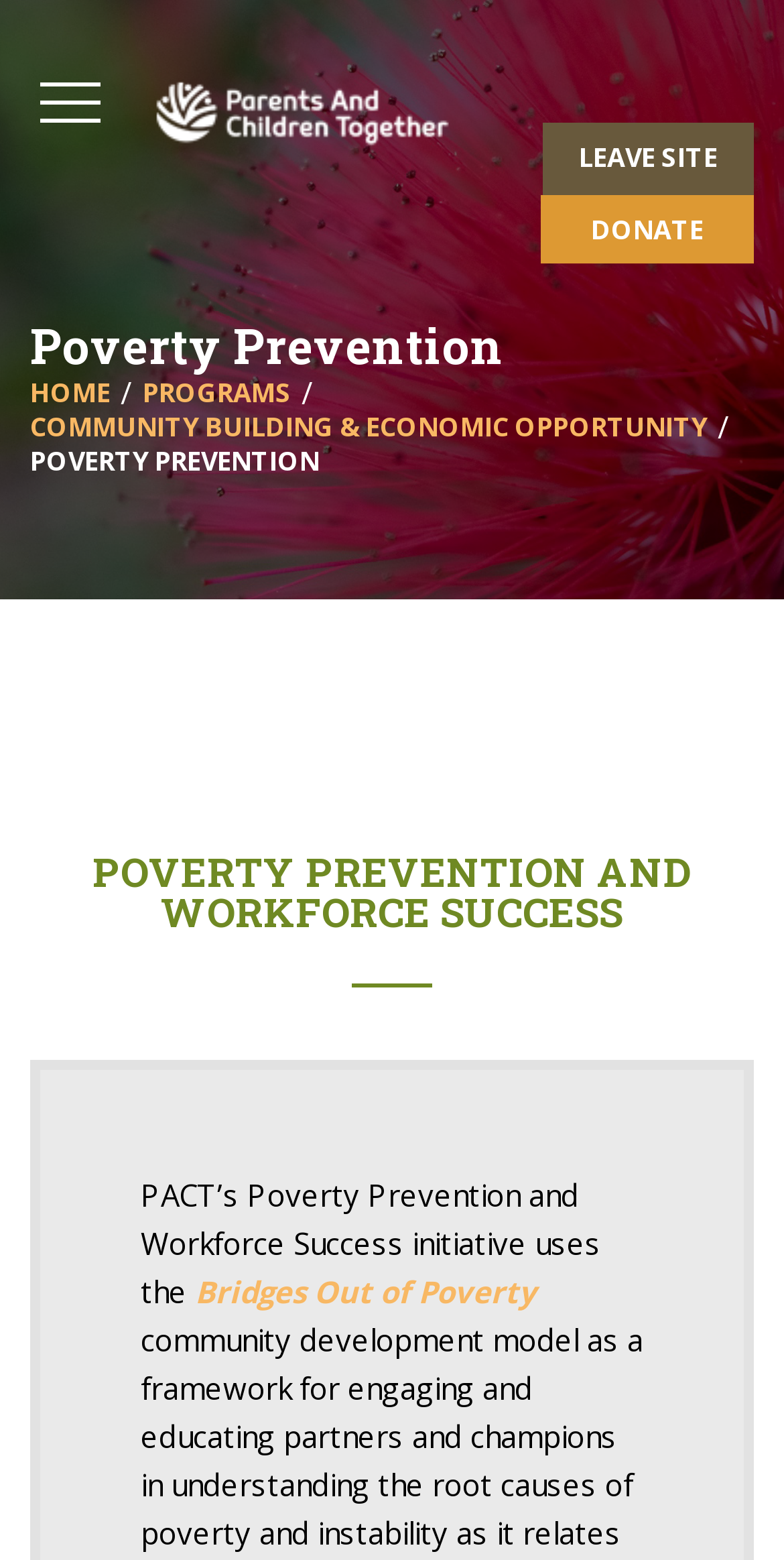Can you pinpoint the bounding box coordinates for the clickable element required for this instruction: "read about poverty prevention and workforce success"? The coordinates should be four float numbers between 0 and 1, i.e., [left, top, right, bottom].

[0.038, 0.545, 0.962, 0.597]